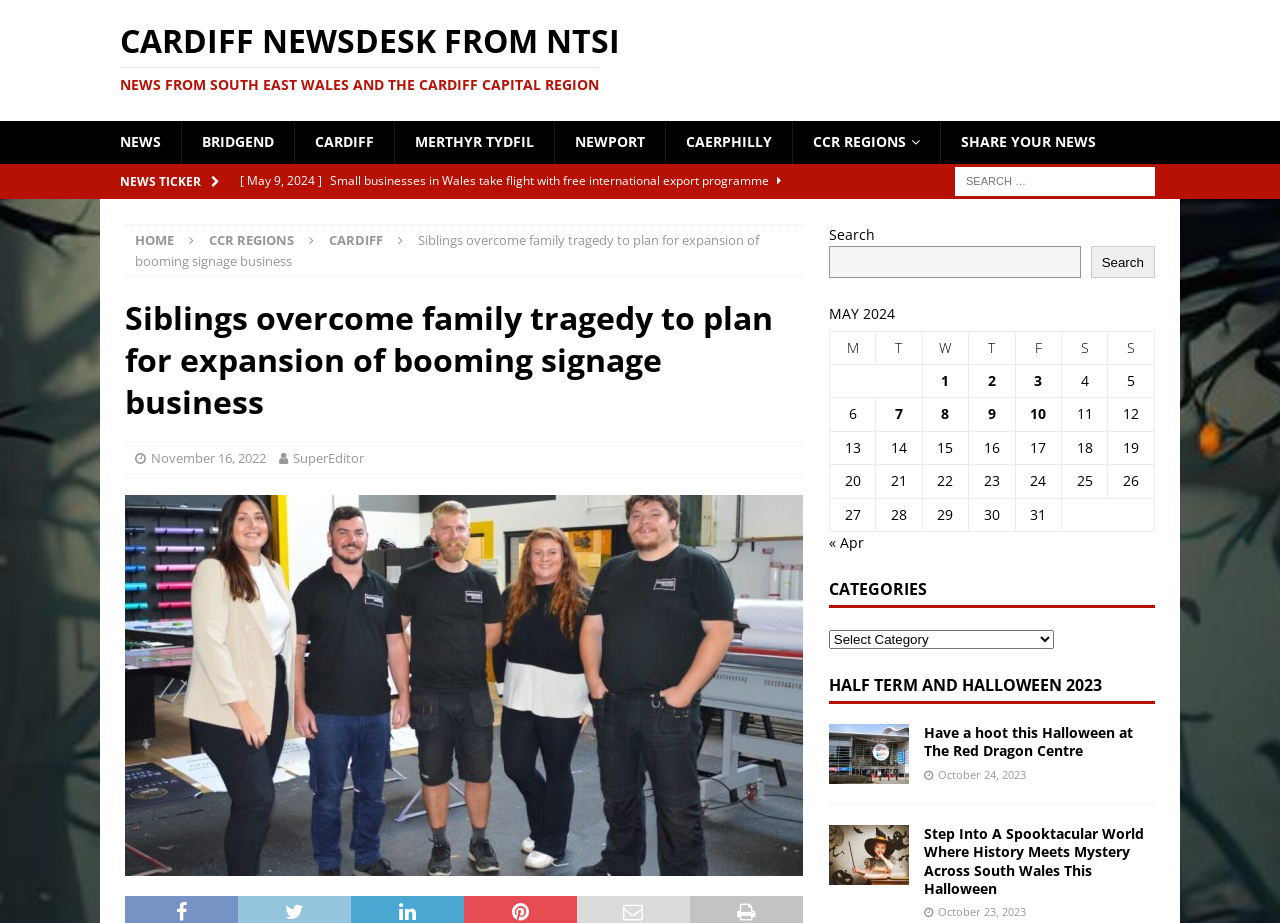Write an exhaustive caption that covers the webpage's main aspects.

This webpage appears to be a news website, specifically focused on Cardiff and the surrounding regions. At the top, there is a header section with a link to "CARDIFF NEWSDESK FROM NTSI" and a subheading "NEWS FROM SOUTH EAST WALES AND THE CARDIFF CAPITAL REGION". Below this, there are several links to different regions, including "NEWS", "BRIDGEND", "CARDIFF", and others.

To the right of these links, there is a "NEWS TICKER" section with several links to news articles, each with a date and a brief description. These articles appear to be related to business and entrepreneurship, with topics such as new product launches and company awards.

In the main content area, there is a headline article titled "Siblings overcome family tragedy to plan for expansion of booming signage business". This article has a brief summary and is accompanied by an image. Below the article, there is a section with links to related articles, including "November 16, 2022" and "SuperEditor".

On the right-hand side of the page, there is a search bar with a button to submit a search query. Below this, there is a calendar table for May 2024, with links to news articles published on each day of the month.

Overall, the webpage appears to be a news website focused on business and entrepreneurship in the Cardiff region, with a mix of headline articles, news links, and a calendar of published articles.